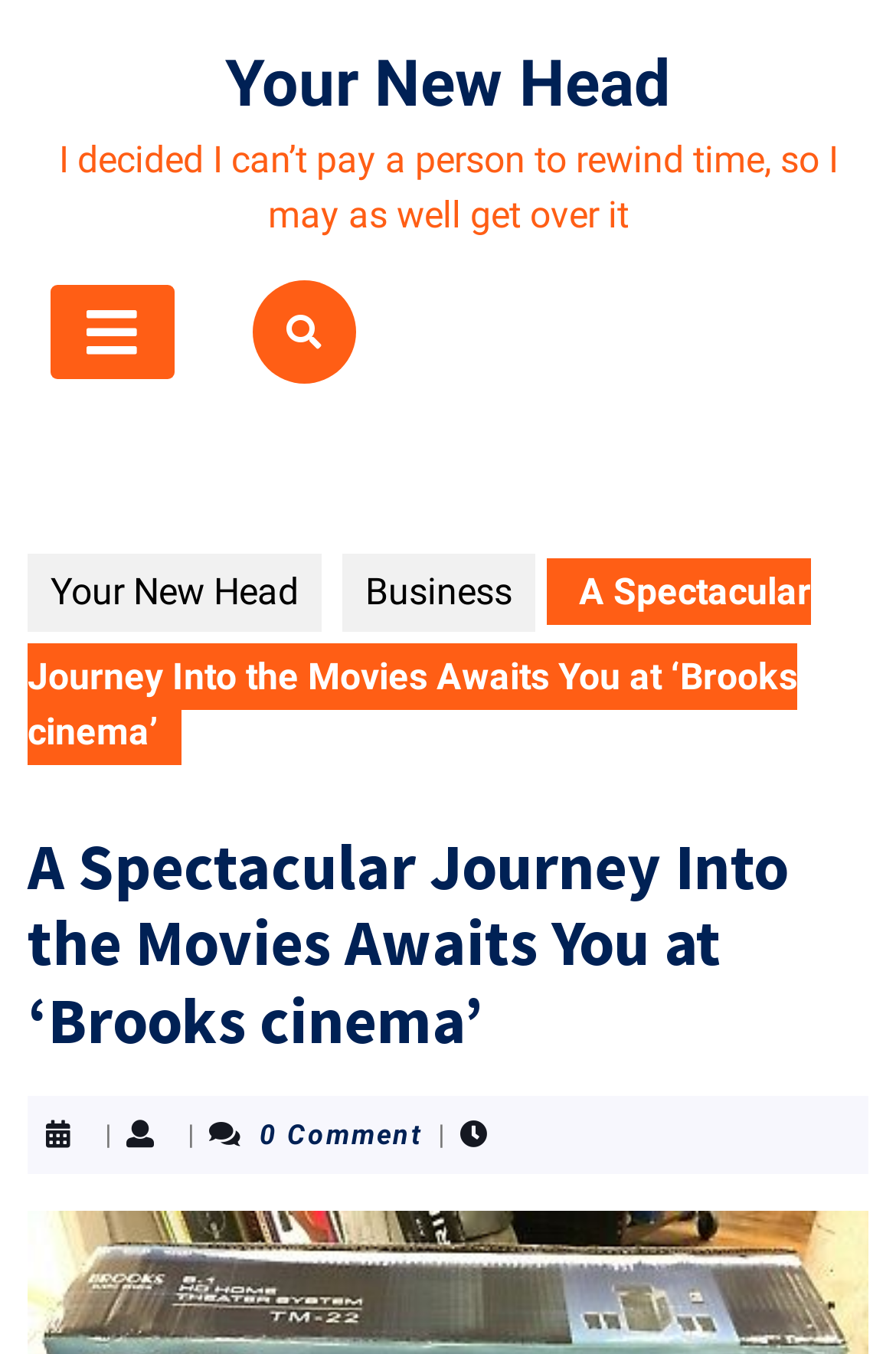Write an exhaustive caption that covers the webpage's main aspects.

The webpage appears to be an article or blog post about Brooks cinema, with a focus on entertainment and movies. At the top of the page, there is a prominent link with the text "Your New Head", which is likely the title of the article or the name of the publication. Below this link, there is a quote or excerpt from the article, which reads "I decided I can’t pay a person to rewind time, so I may as well get over it".

To the right of the quote, there is an open button represented by a Unicode character, indicating that there may be additional content or options available. Below this button, there are three links: "Your New Head", "Business", and an icon represented by another Unicode character.

The main content of the article appears to be a heading that reads "A Spectacular Journey Into the Movies Awaits You at ‘Brooks cinema’", which is likely the title of the article. This heading is followed by a series of vertical lines and text, including "0 Comment", which suggests that the article may have a comments section.

Overall, the webpage appears to be a blog post or article about Brooks cinema, with a focus on entertainment and movies. The layout is organized, with clear headings and concise text, and there are several links and buttons available for further interaction.